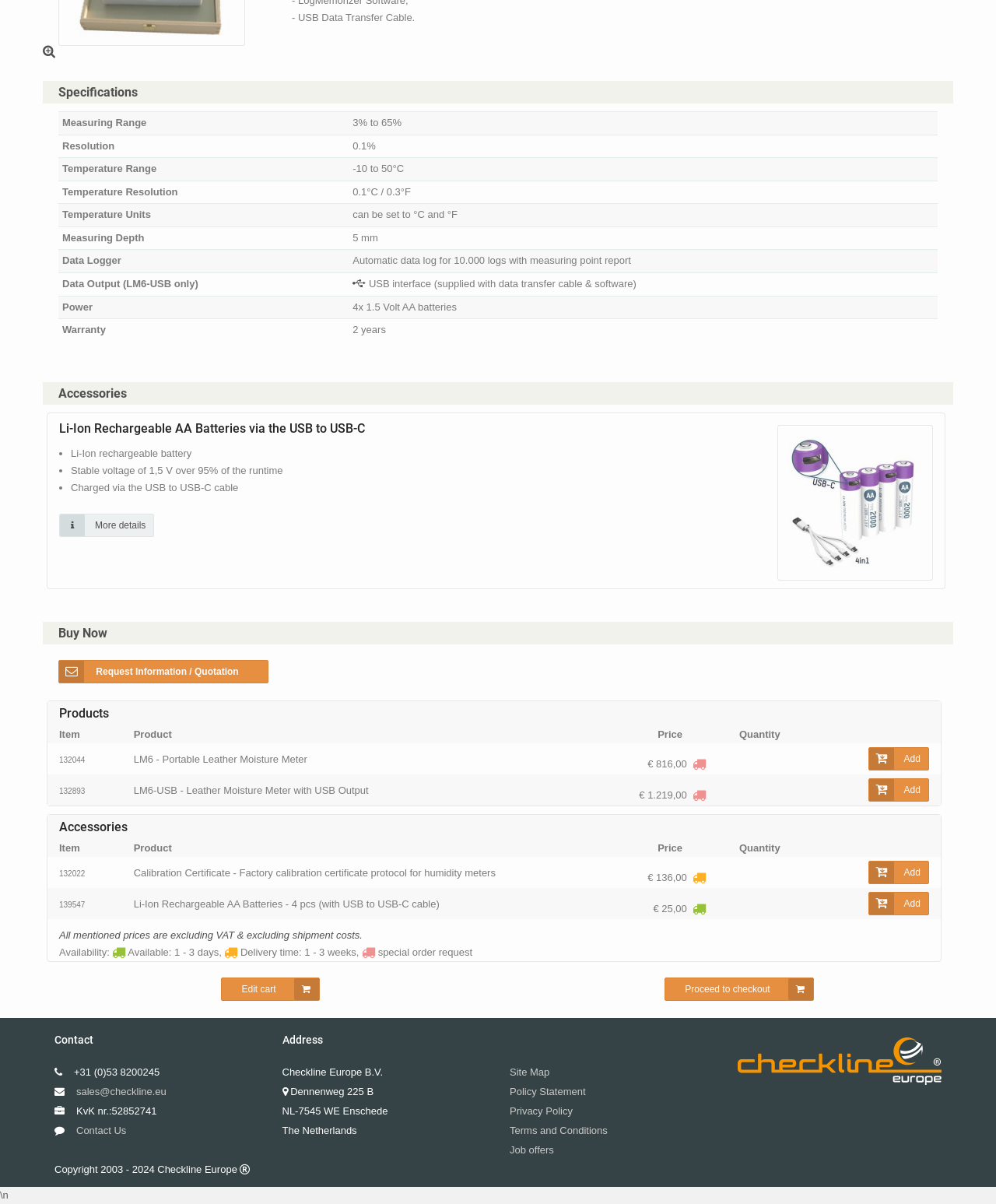What is the purpose of the Li-Ion Rechargeable AA Batteries?
Look at the image and provide a short answer using one word or a phrase.

To be charged via the USB to USB-C cable